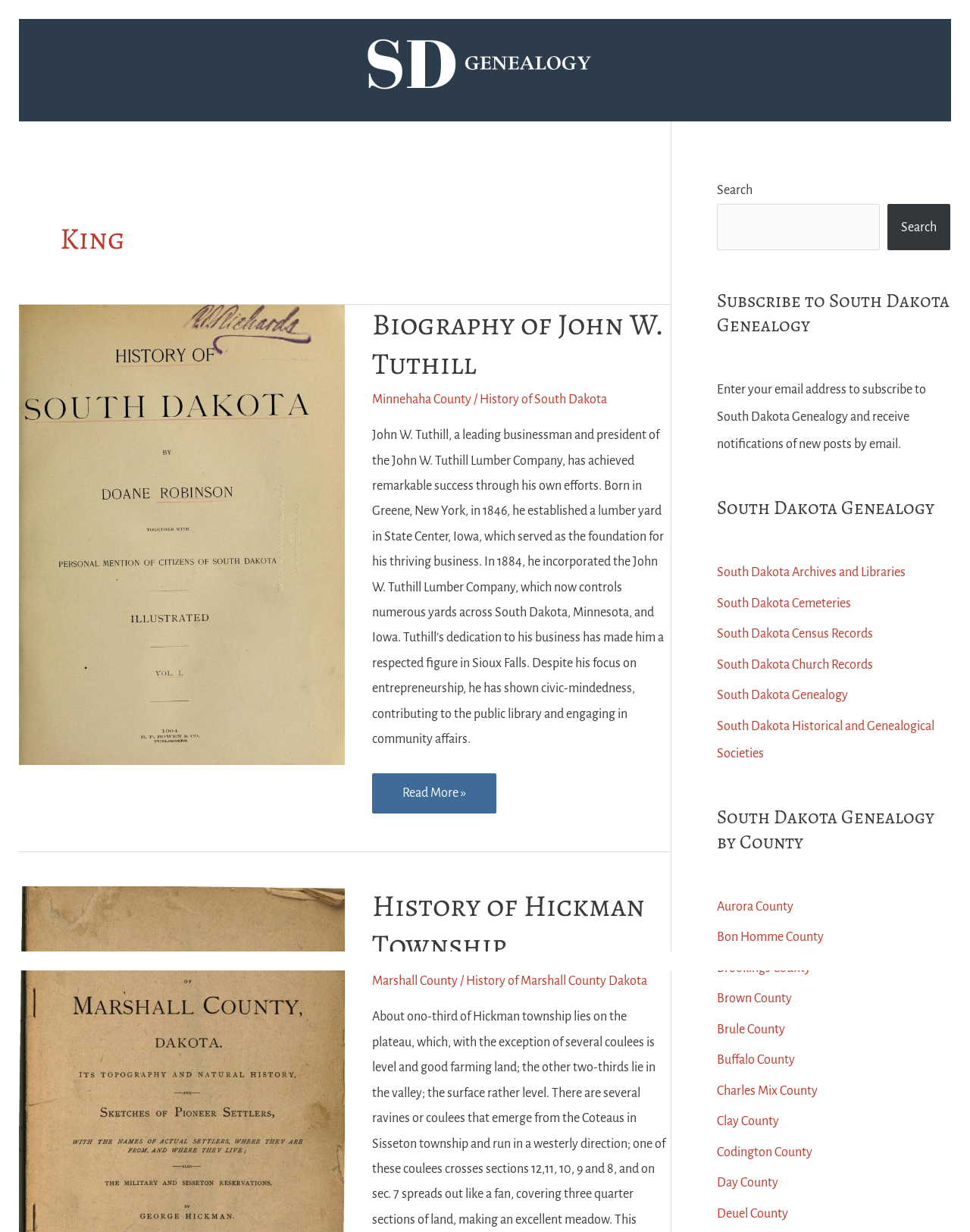Please respond in a single word or phrase: 
What is the name of the county where History of South Dakota vol 1 title page is related to?

Minnehaha County